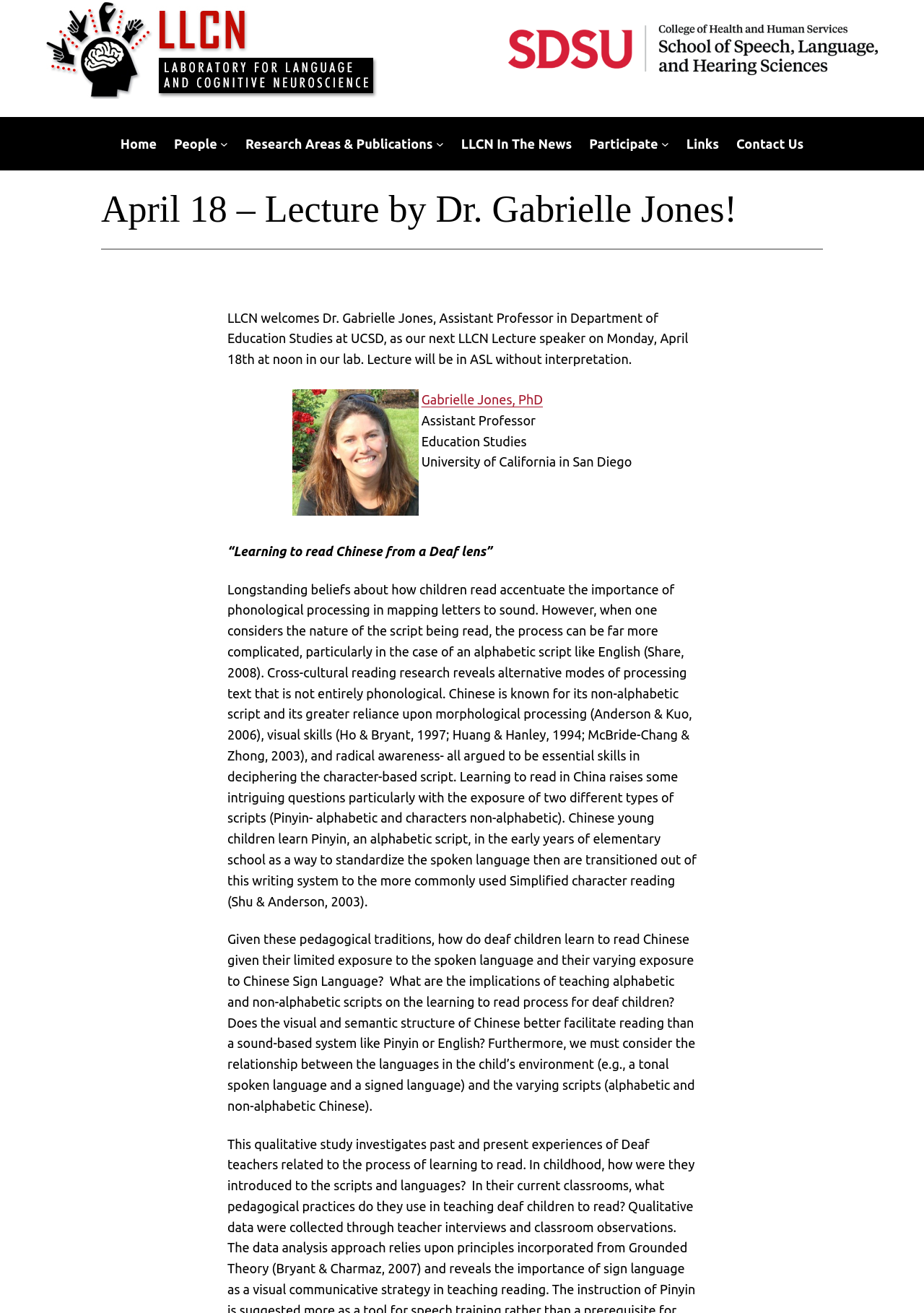What is the main heading of this webpage? Please extract and provide it.

April 18 – Lecture by Dr. Gabrielle Jones!